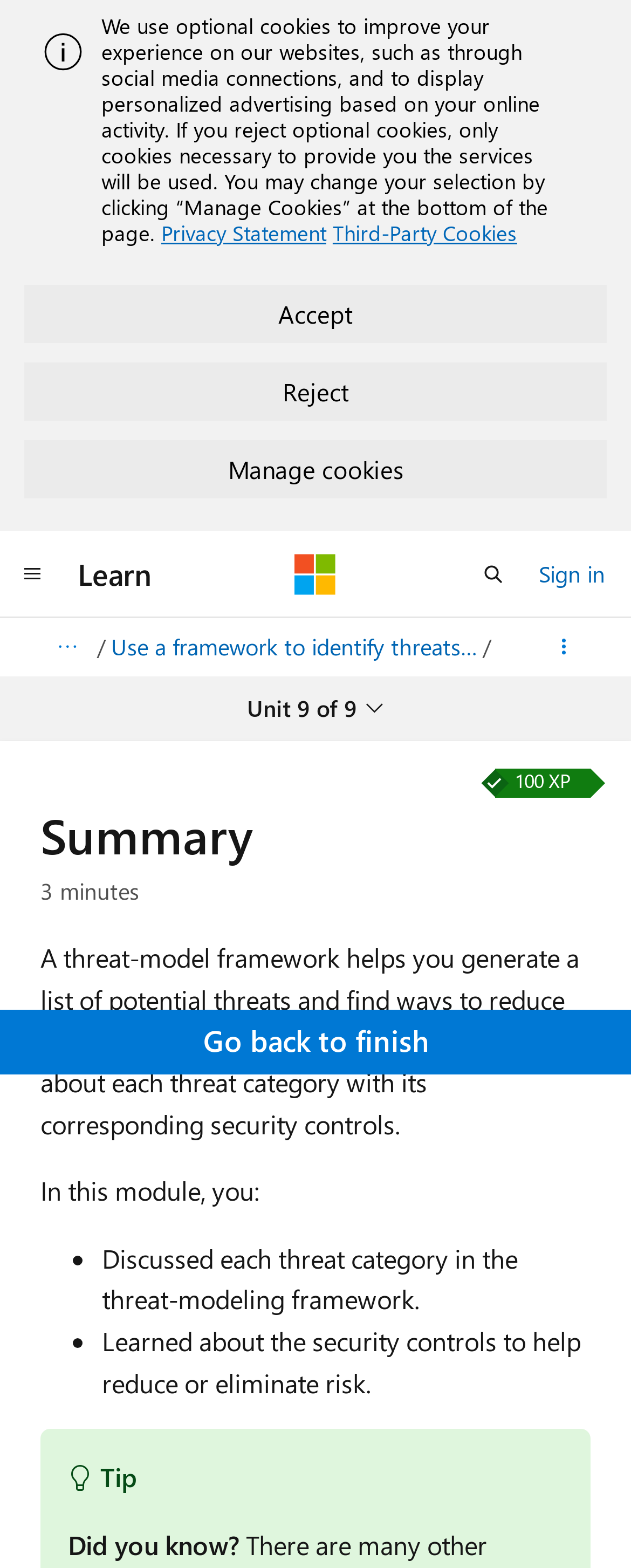Determine the bounding box coordinates for the UI element with the following description: "parent_node: Learn aria-label="Microsoft"". The coordinates should be four float numbers between 0 and 1, represented as [left, top, right, bottom].

[0.467, 0.352, 0.533, 0.379]